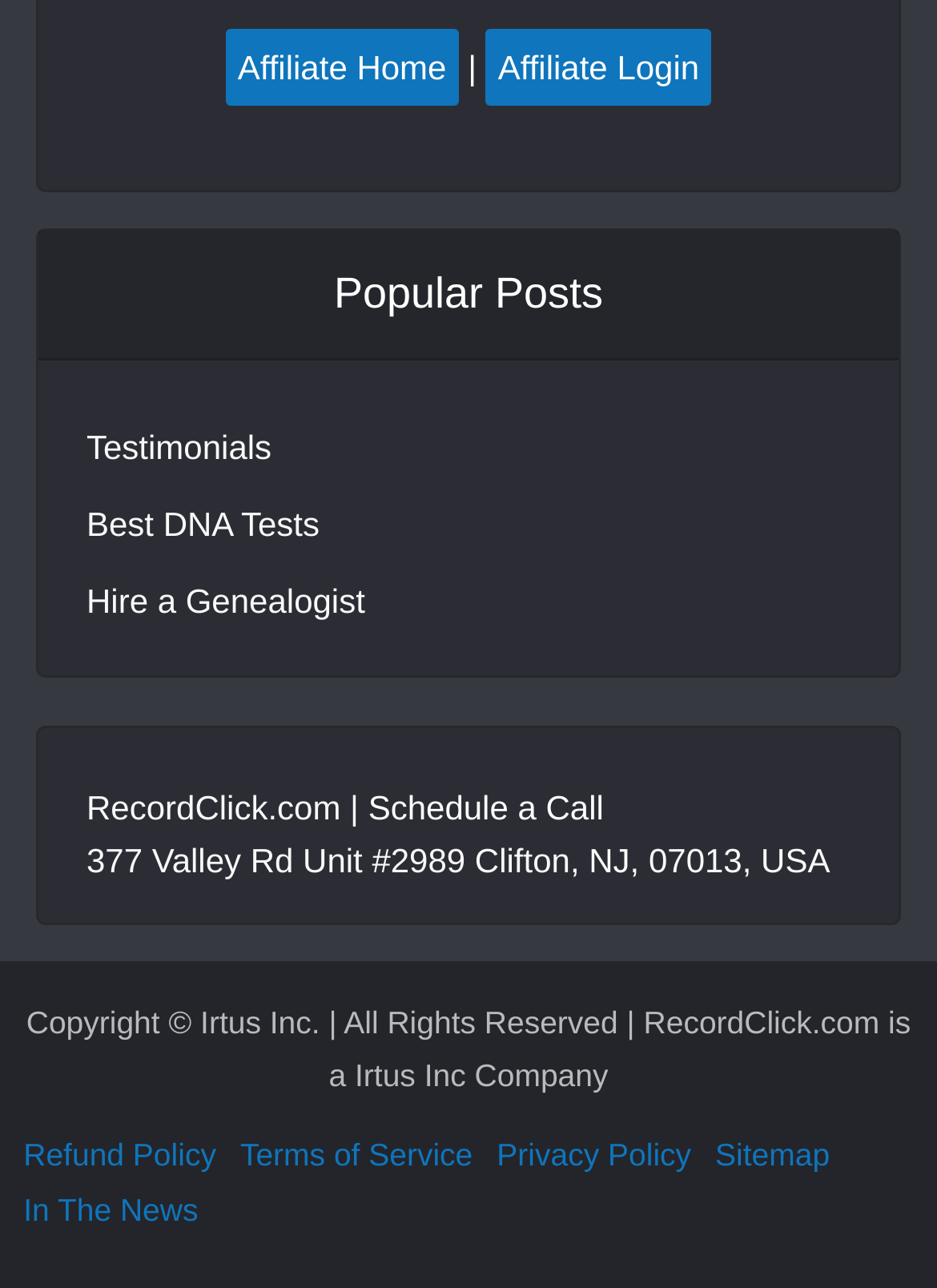Find the bounding box coordinates for the area you need to click to carry out the instruction: "View popular posts". The coordinates should be four float numbers between 0 and 1, indicated as [left, top, right, bottom].

[0.041, 0.179, 0.959, 0.279]